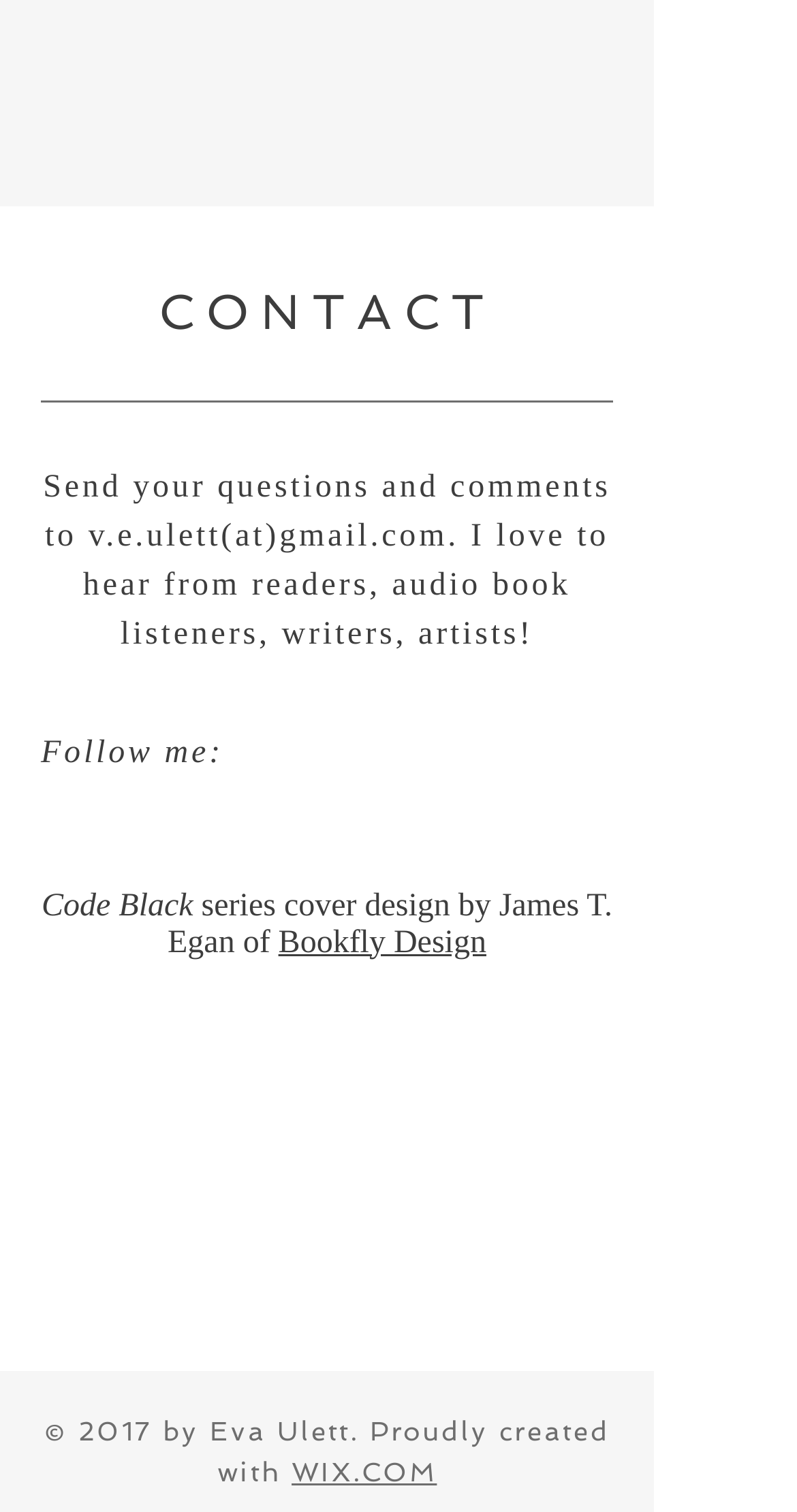Please provide a one-word or phrase answer to the question: 
What social media platform is linked?

Facebook